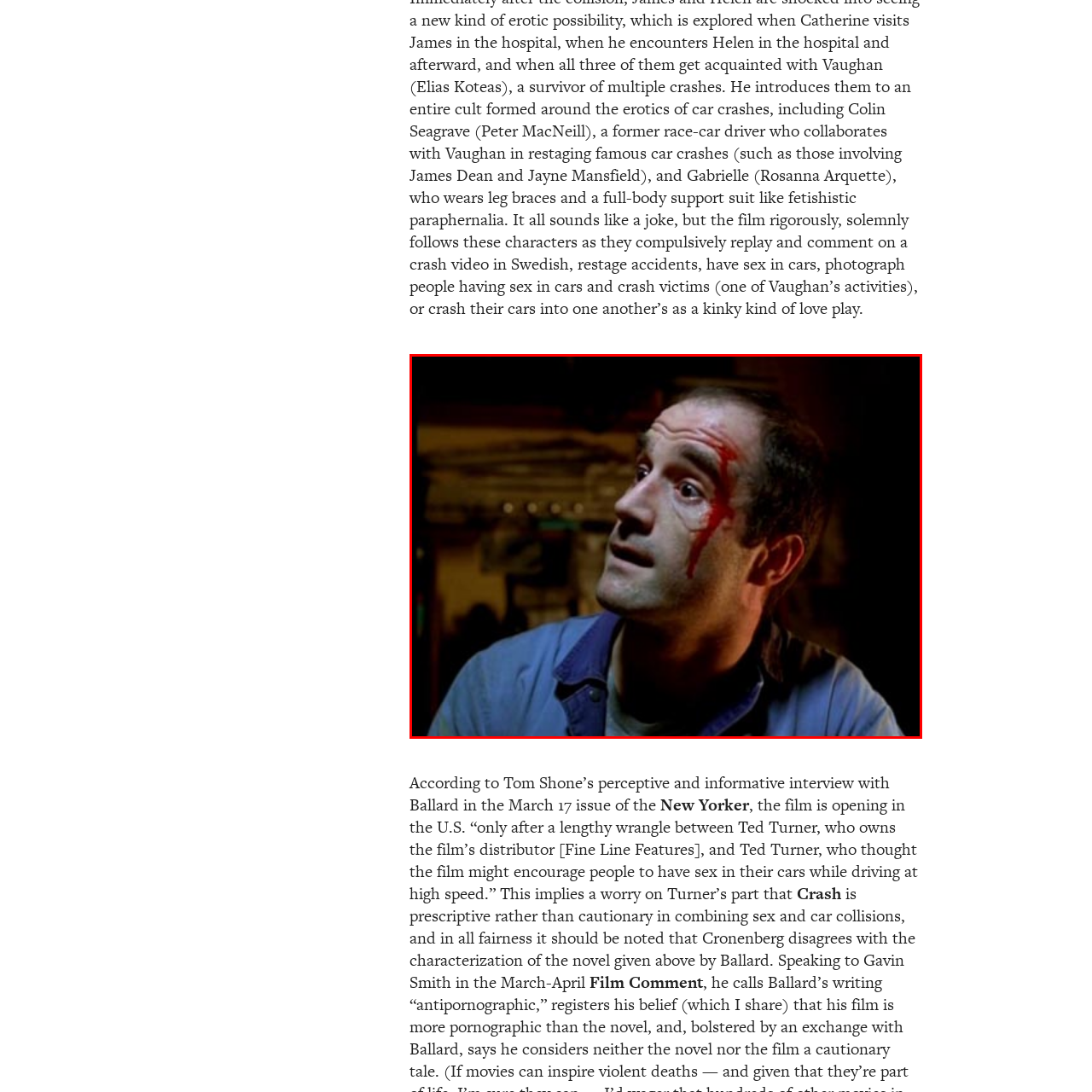Provide a thorough description of the scene captured within the red rectangle.

The image features a man in a tense moment, displaying a look of concern or distress. He has a visible wound on his forehead, from which blood is running down his face, creating a striking contrast against his pale skin. The setting appears dimly lit, suggesting an atmosphere of urgency or danger. His clothing consists of a blue shirt, which adds to the dramatic effect of the scene. The background is somewhat blurred, hinting at a chaotic environment, possibly indicating the context of a confrontation or an accident. This image evokes strong emotions, inviting the viewer to ponder the events leading to this moment.